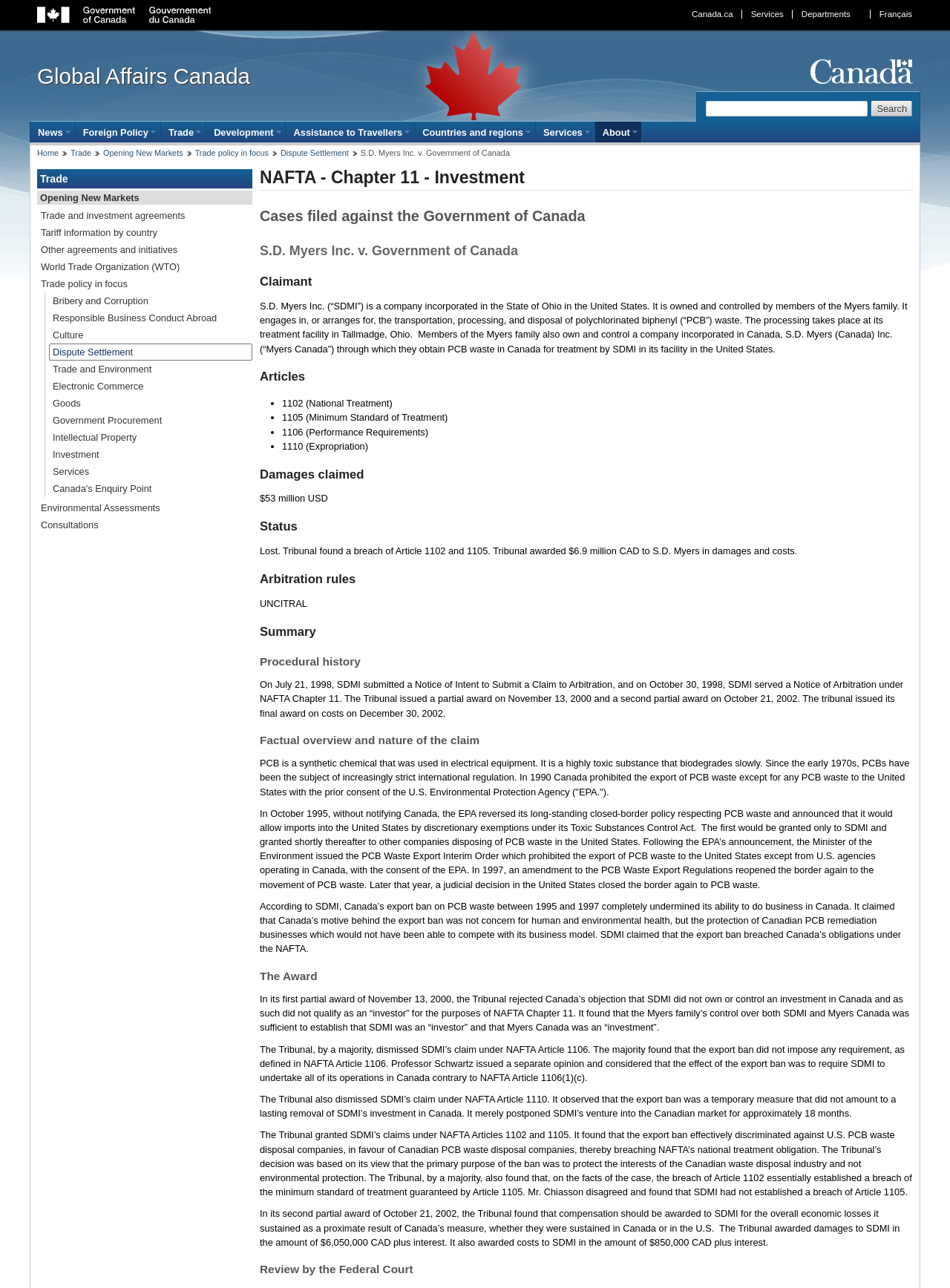Look at the image and write a detailed answer to the question: 
What is the name of the treaty under which the claim was filed?

The webpage is about a NAFTA Chapter 11 investment case filed against the Government of Canada, which indicates that the claim was filed under the North American Free Trade Agreement (NAFTA).